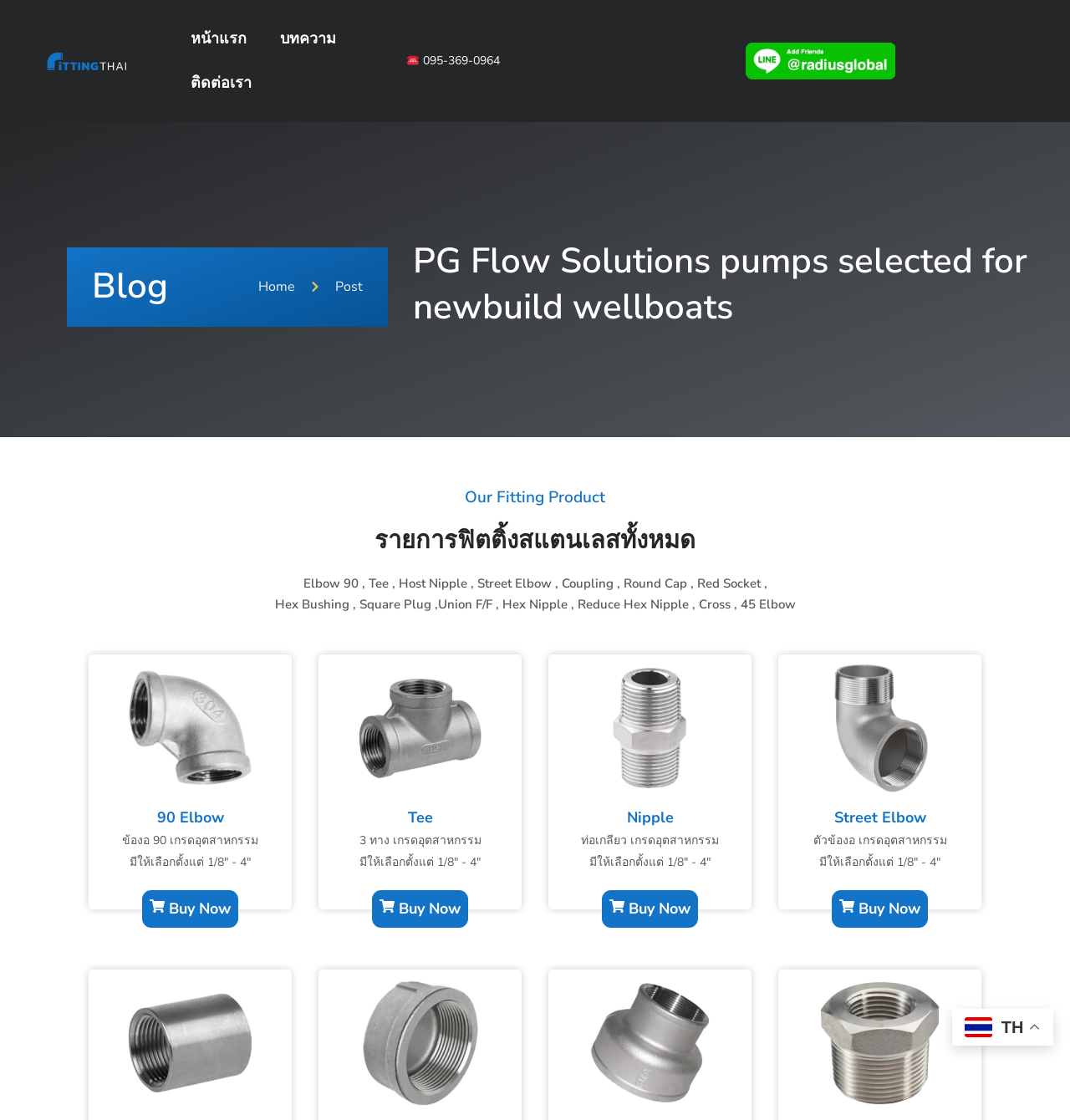Bounding box coordinates should be in the format (top-left x, top-left y, bottom-right x, bottom-right y) and all values should be floating point numbers between 0 and 1. Determine the bounding box coordinate for the UI element described as: Propose a new article

None